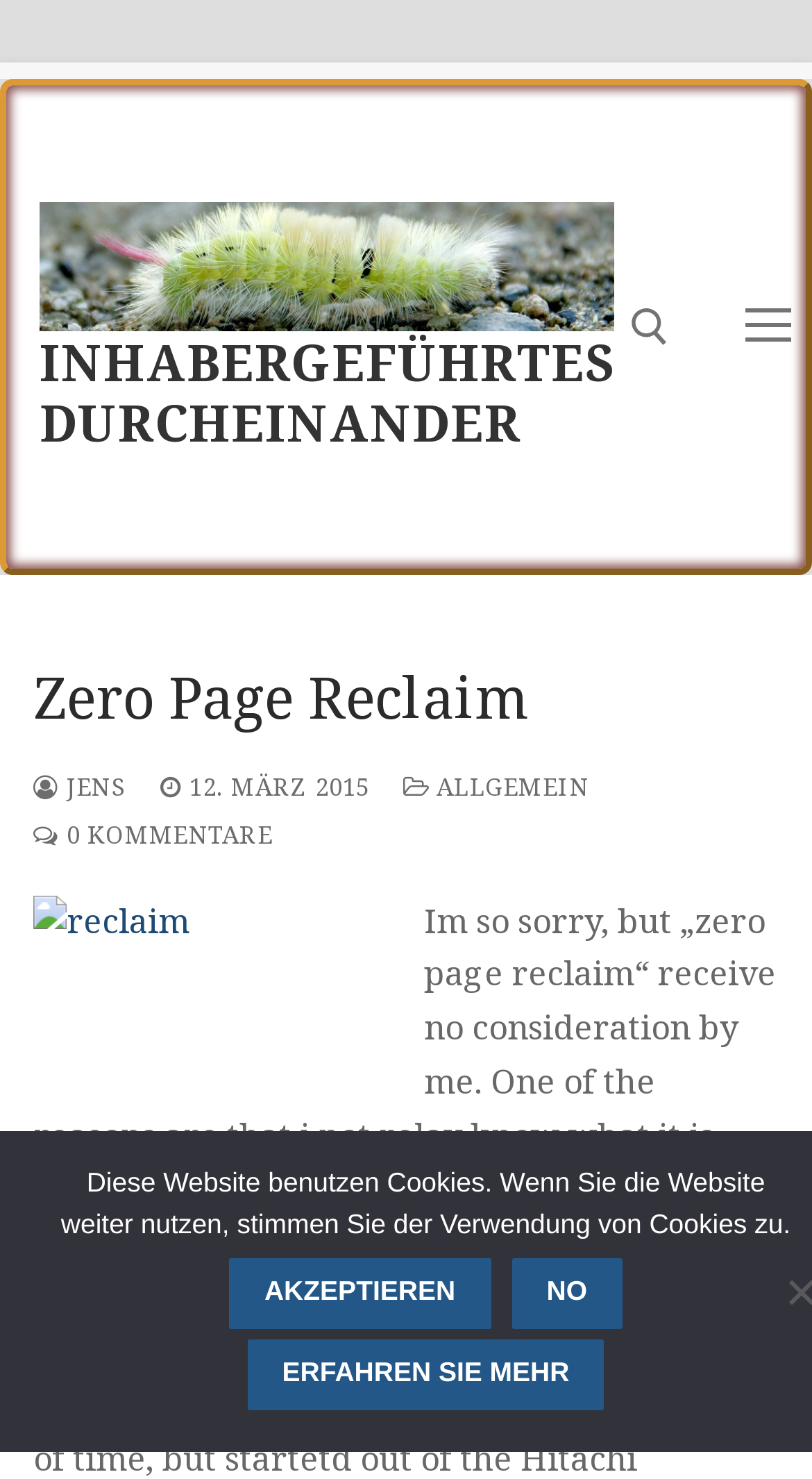What is the date of the blog post?
Can you offer a detailed and complete answer to this question?

The date of the blog post can be found by looking at the link element with the text '12. MÄRZ 2015' which is located below the blog title.